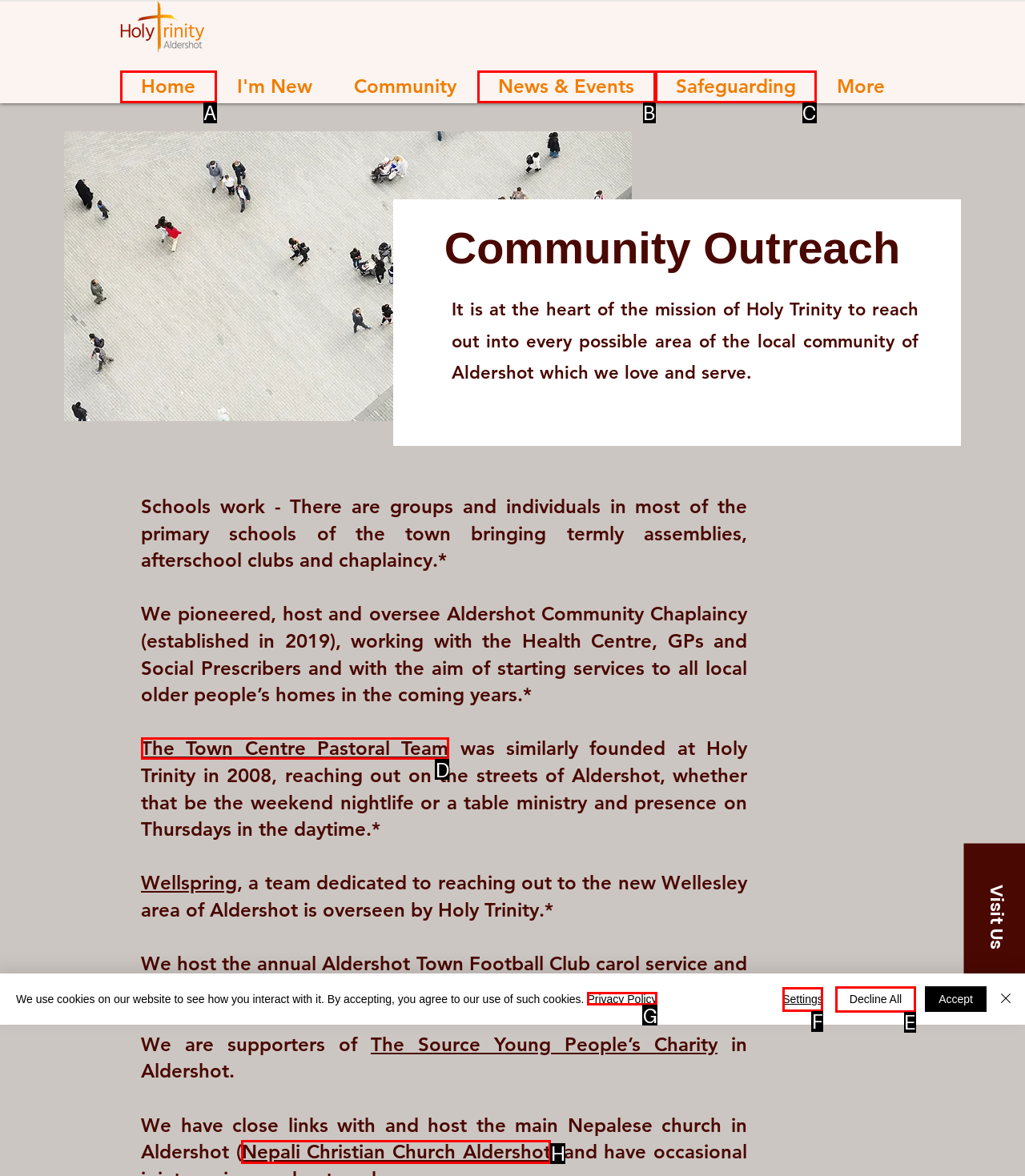Determine which HTML element to click for this task: Learn more about The Town Centre Pastoral Team Provide the letter of the selected choice.

D